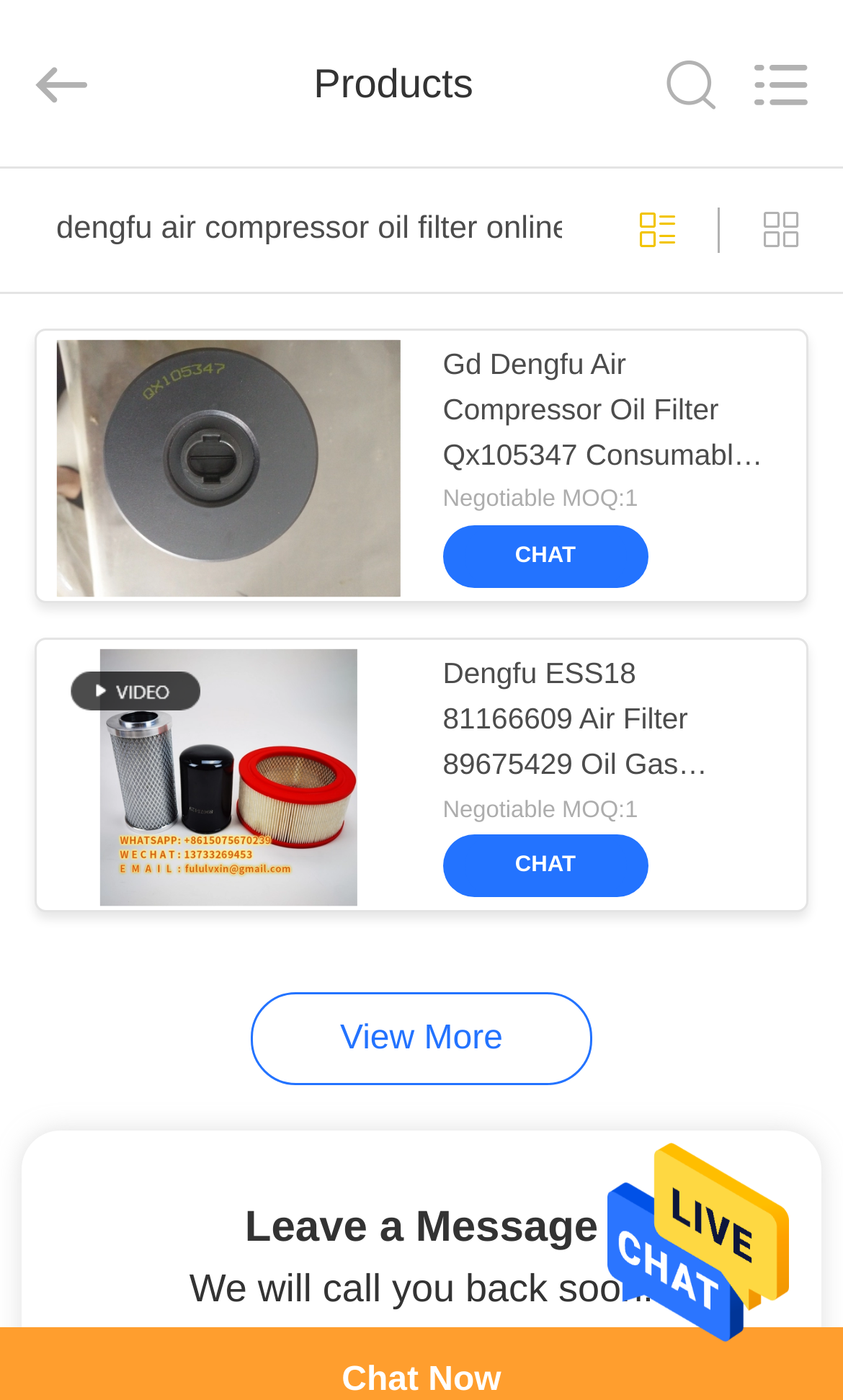Could you provide the bounding box coordinates for the portion of the screen to click to complete this instruction: "Chat with us"?

[0.576, 0.389, 0.717, 0.406]